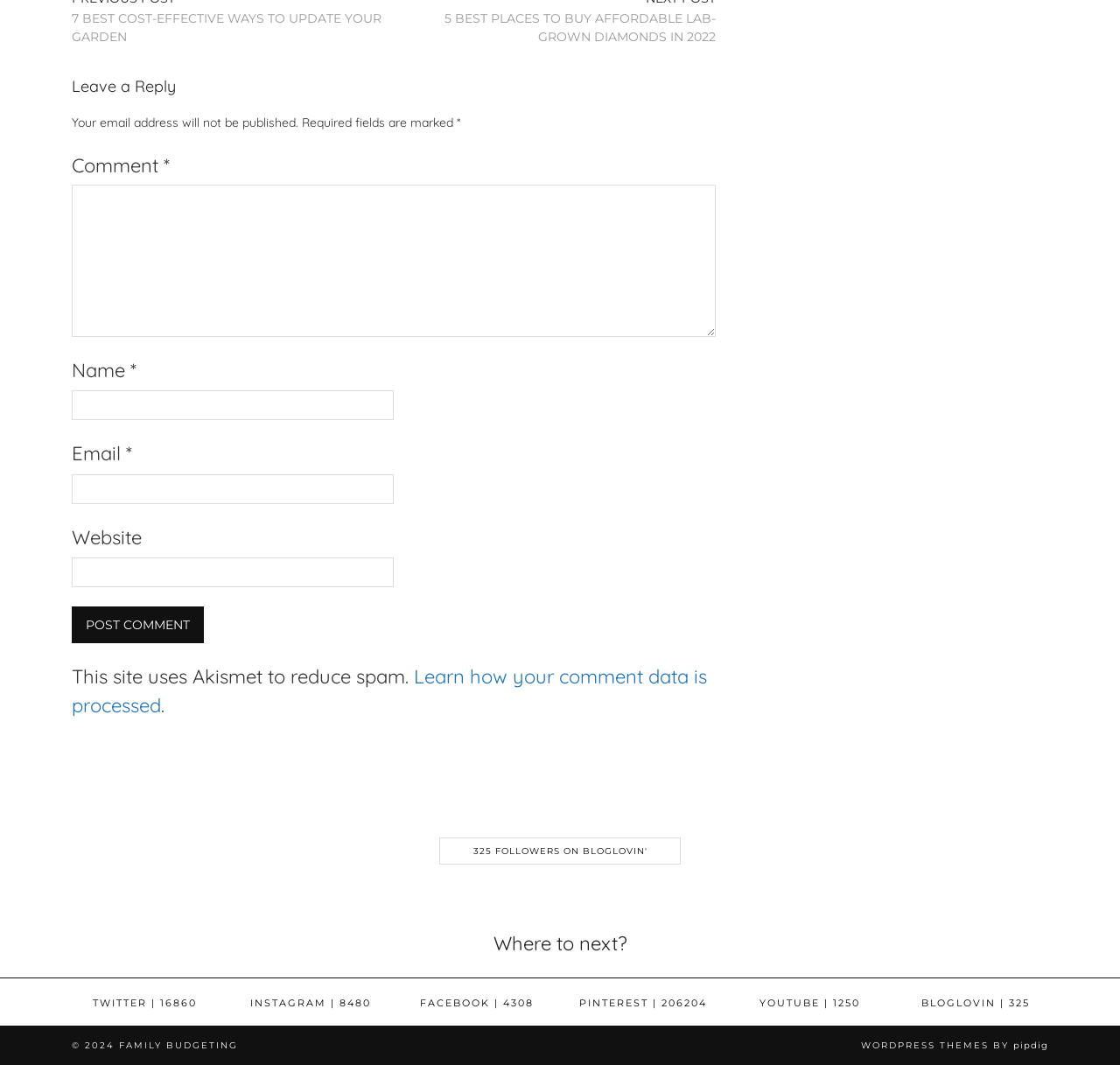Refer to the image and provide an in-depth answer to the question: 
What is the copyright year of this website?

The webpage has a static text element with the text ' 2024', which indicates that the copyright year of this website is 2024.